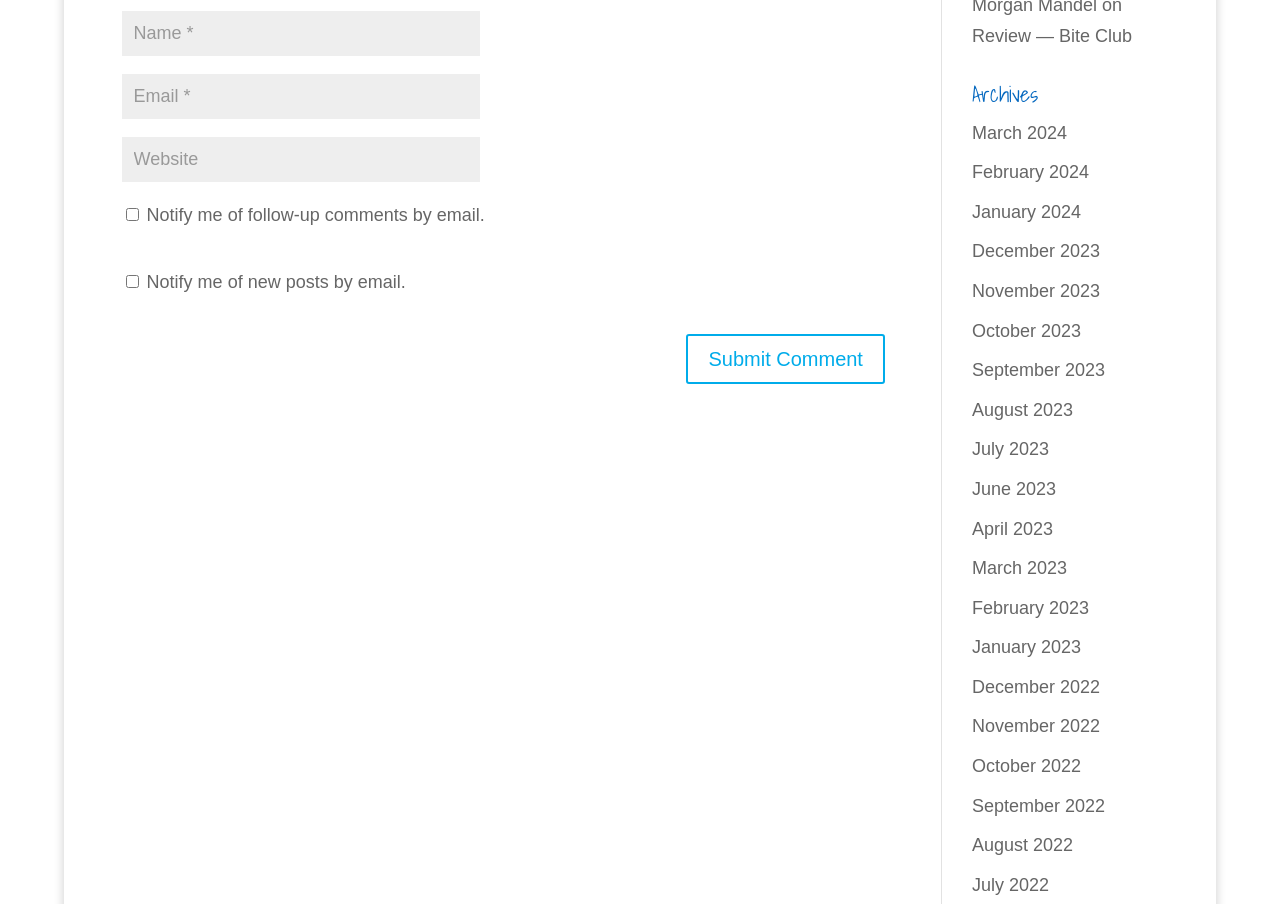Could you provide the bounding box coordinates for the portion of the screen to click to complete this instruction: "Enter your name"?

[0.095, 0.013, 0.375, 0.062]